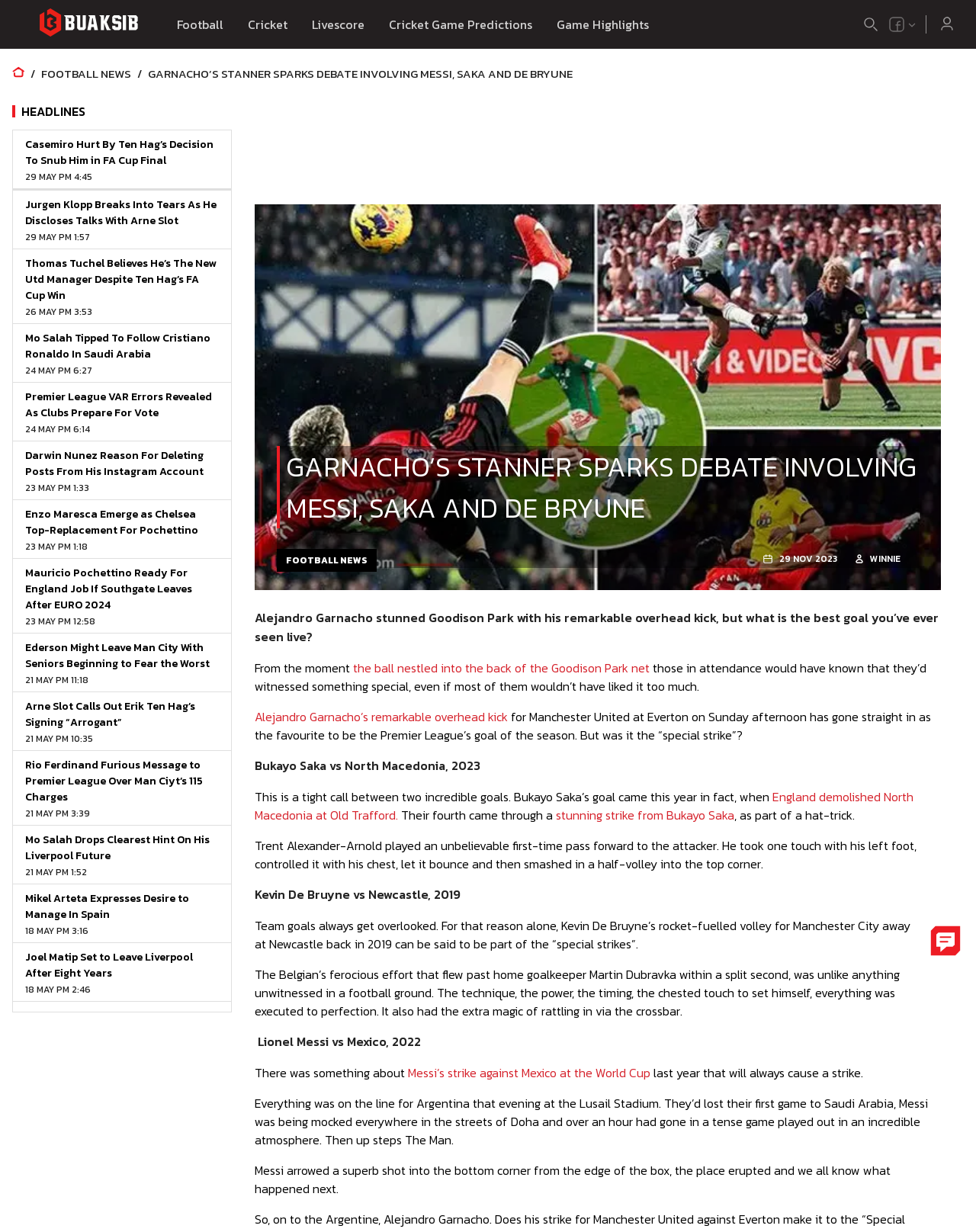What is the purpose of the 'Select social' button?
Based on the screenshot, answer the question with a single word or phrase.

To select social media